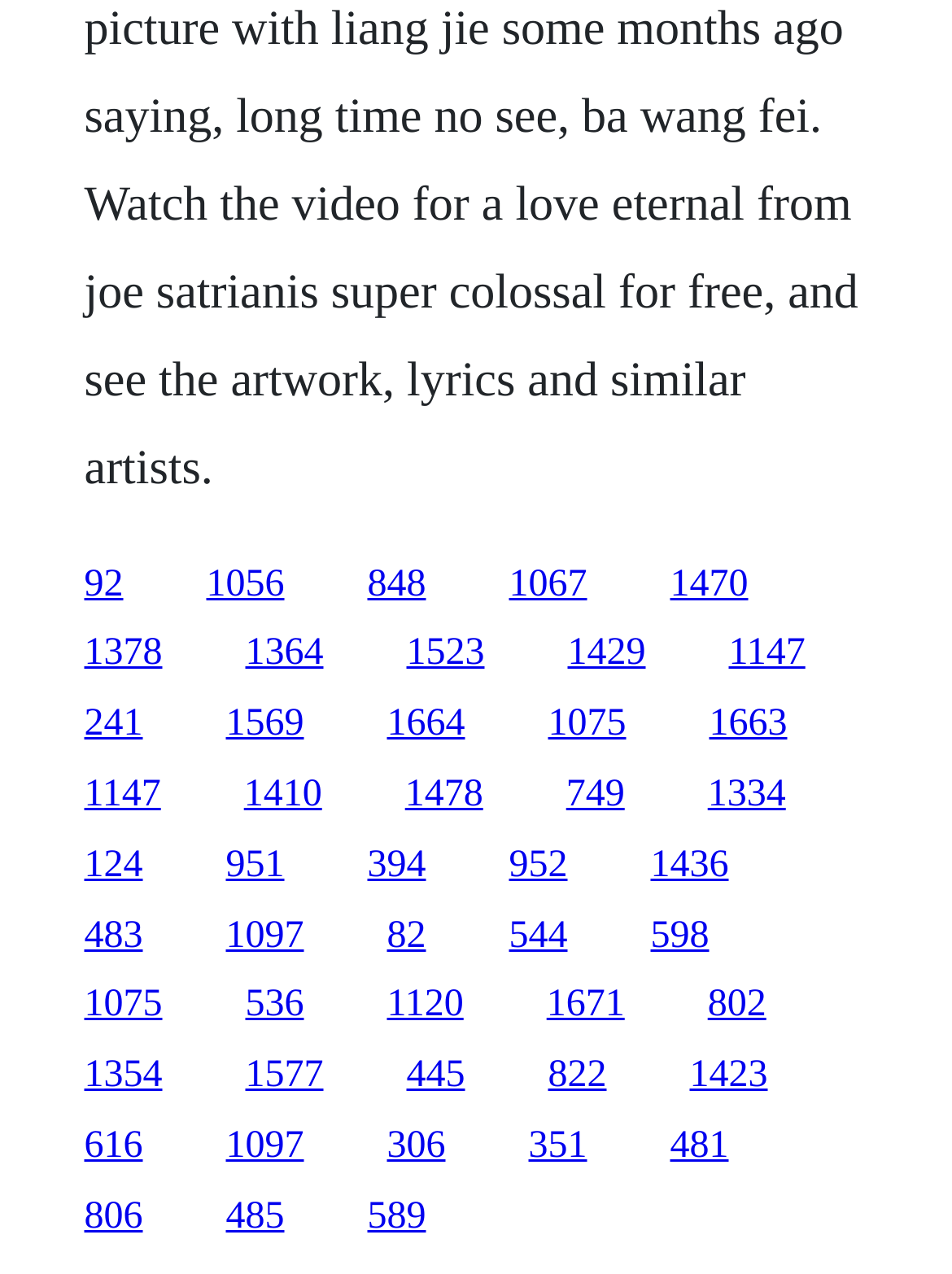Determine the coordinates of the bounding box for the clickable area needed to execute this instruction: "follow the third link".

[0.386, 0.442, 0.447, 0.474]